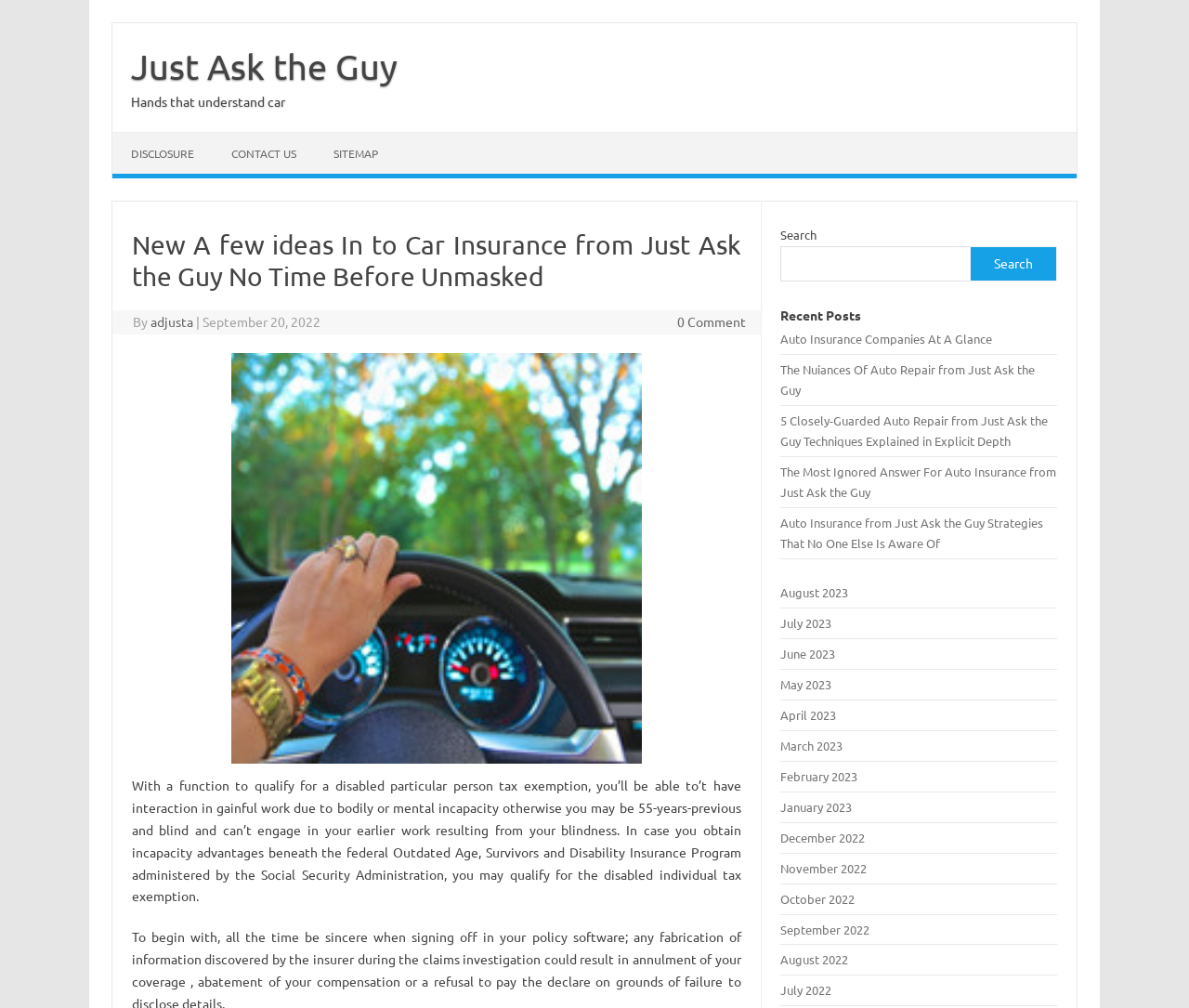Locate the bounding box coordinates of the clickable part needed for the task: "Read the article about Auto Insurance Companies".

[0.194, 0.351, 0.54, 0.758]